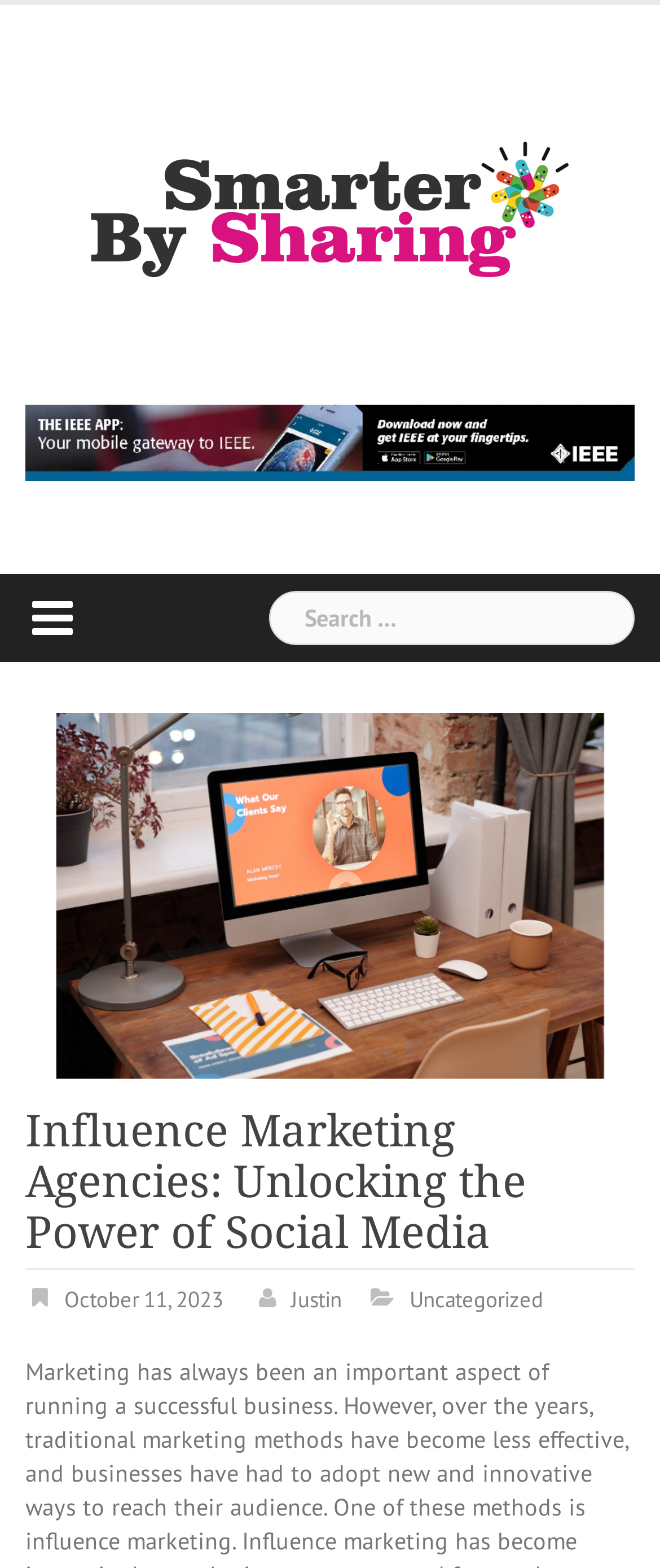From the screenshot, find the bounding box of the UI element matching this description: "Justin". Supply the bounding box coordinates in the form [left, top, right, bottom], each a float between 0 and 1.

[0.441, 0.819, 0.518, 0.839]